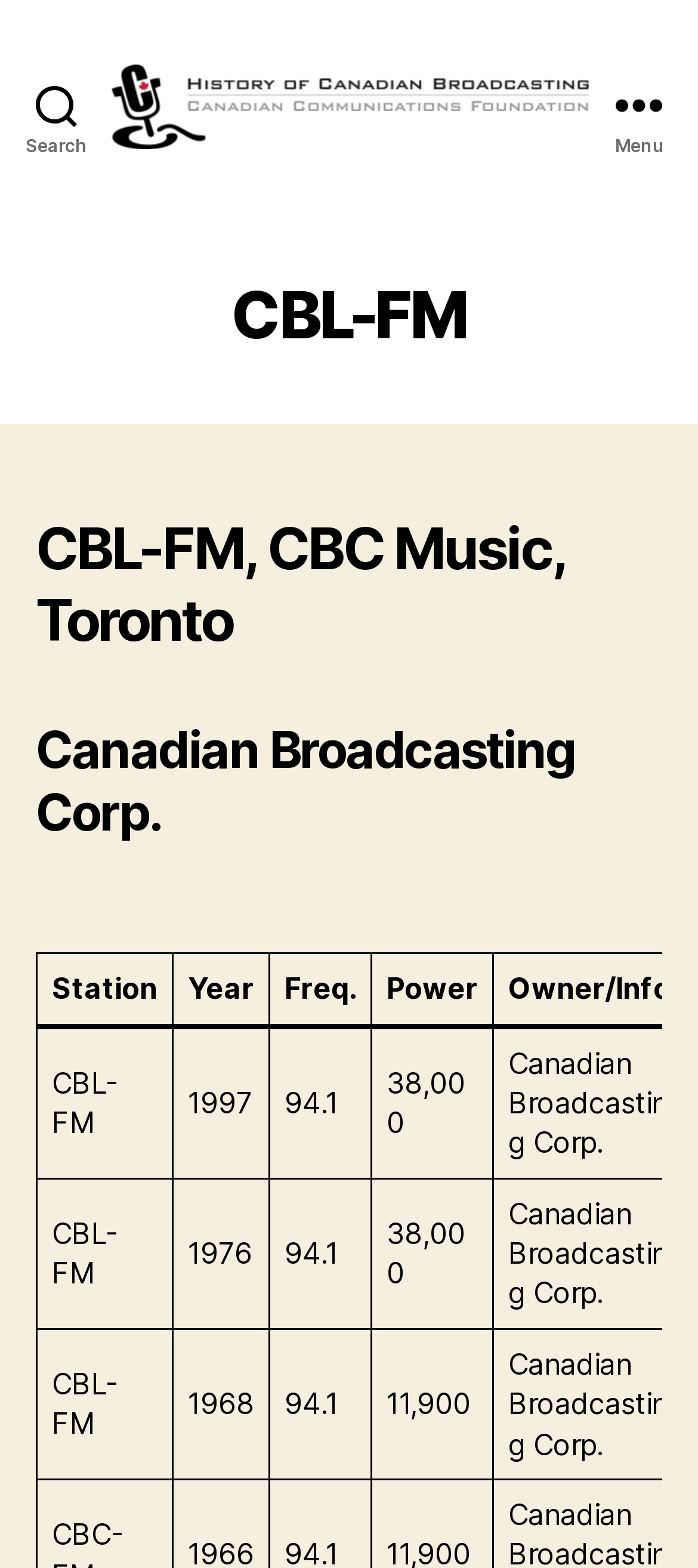Create a detailed narrative describing the layout and content of the webpage.

This webpage is about the history of Canadian Broadcasting, specifically focusing on CBL-FM, a CBC Music station in Toronto. At the top left corner, there is a search button. Next to it, there is a link and an image with the title "The History of Canadian Broadcasting". 

On the top right corner, there is a menu button. When expanded, it reveals a header section with three headings: "CBL-FM", "CBL-FM, CBC Music, Toronto", and "Canadian Broadcasting Corp.". 

Below the header section, there is a table with five columns: "Station", "Year", "Freq.", "Power", and "Owner/Info". The table has three rows, each containing information about CBL-FM, including its frequency, power, and owner. The information is presented in a clear and organized manner, making it easy to compare the details across different years.